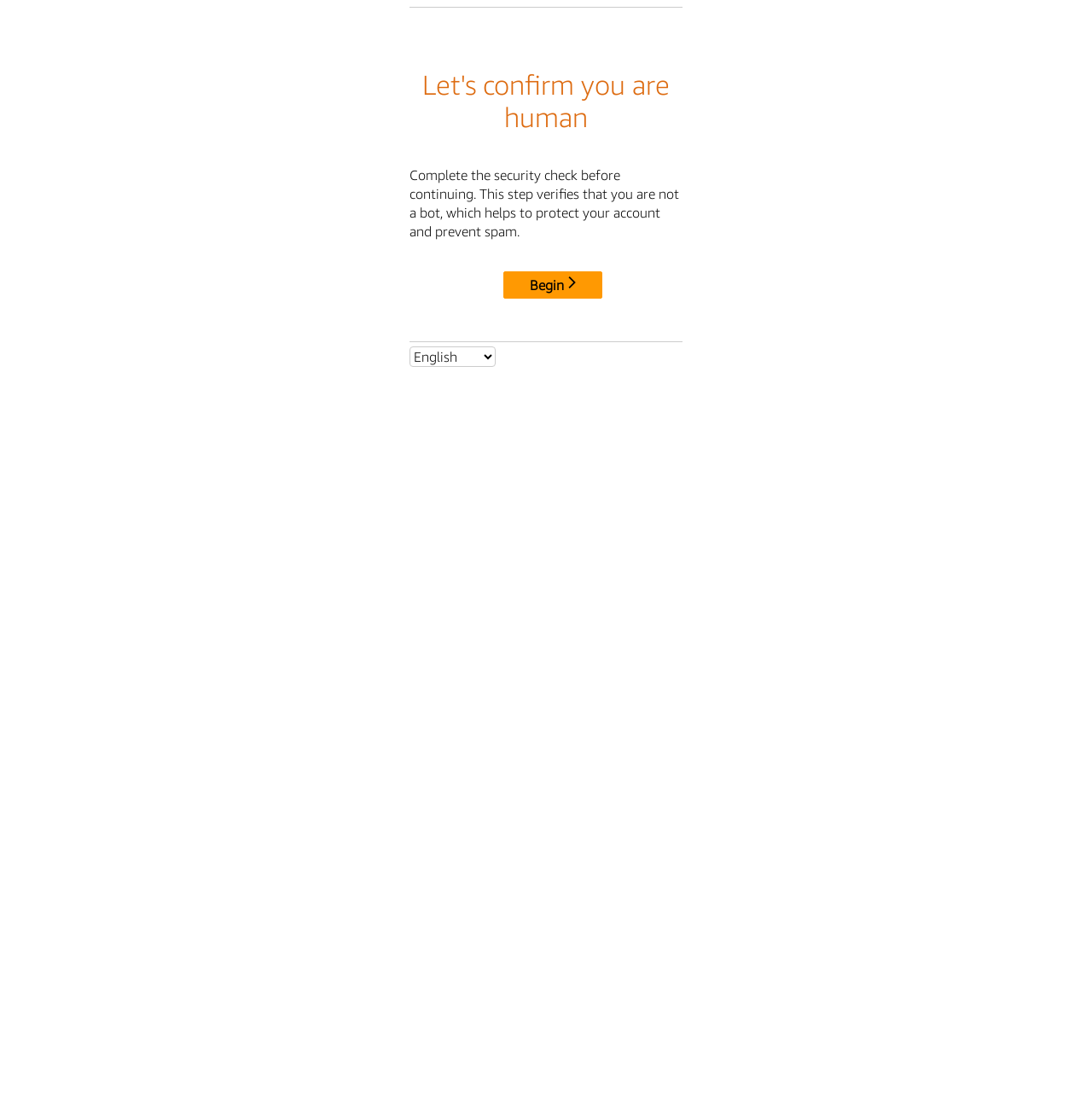Determine the title of the webpage and give its text content.

Let's confirm you are human